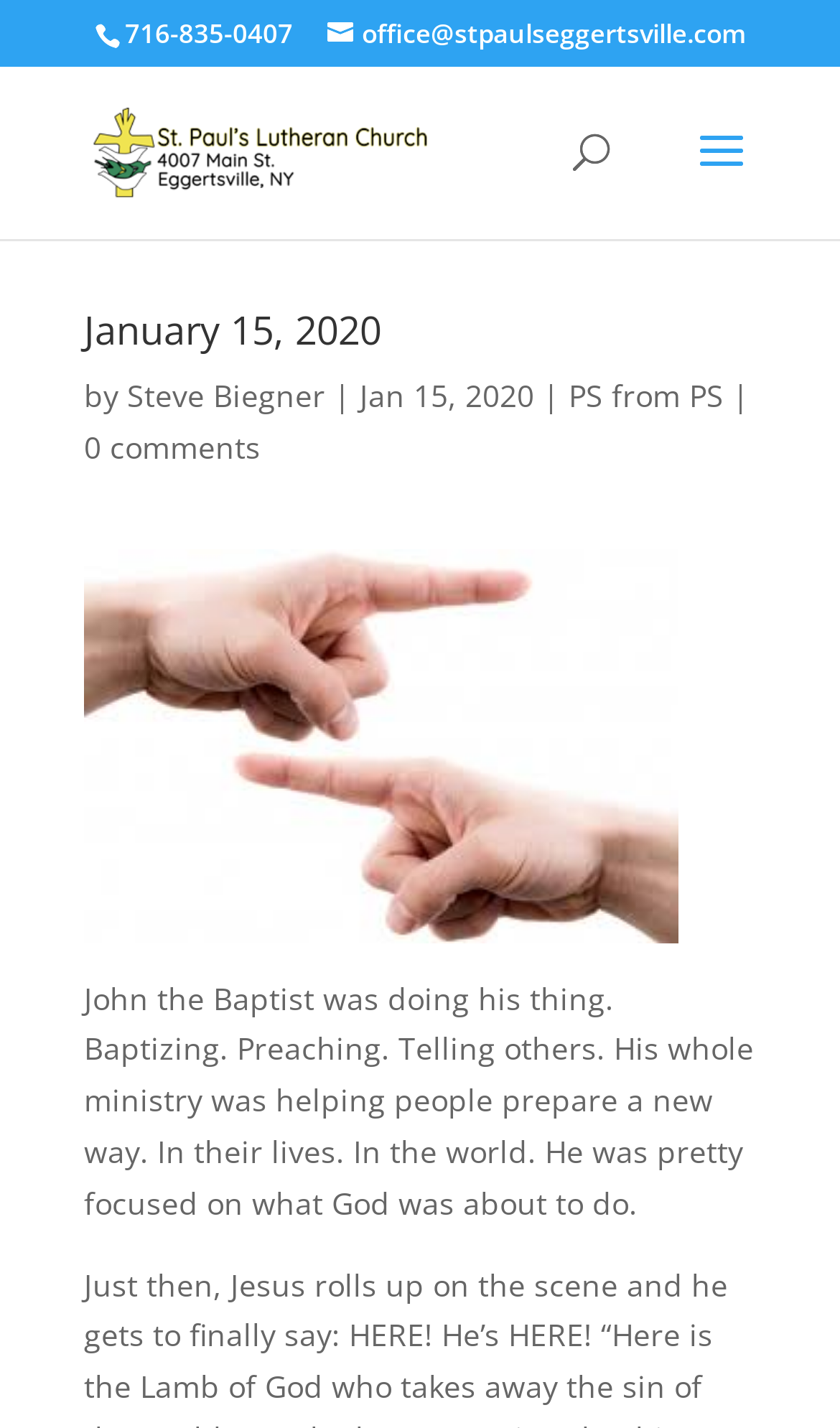What is the phone number of St. Paul's Lutheran Church?
Please answer the question with a single word or phrase, referencing the image.

716-835-0407